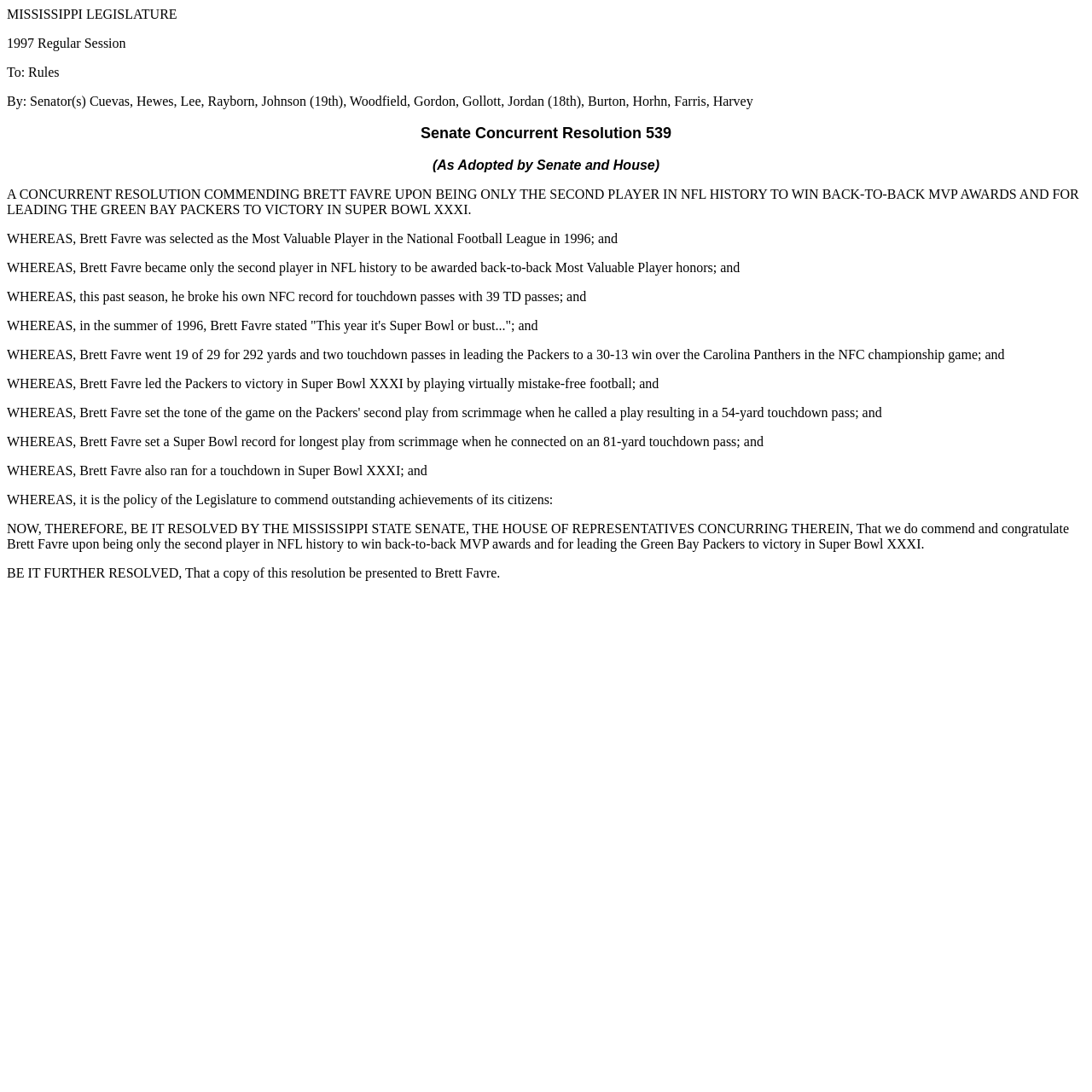Produce a meticulous description of the webpage.

The webpage appears to be a legislative document, specifically a Senate Concurrent Resolution 539, adopted in 1997. At the top of the page, there is a header with the title "MISSISSIPPI LEGISLATURE" in a prominent position. Below this header, there is a section with the title "To: Rules" and a list of senators who sponsored the resolution.

The main content of the resolution is divided into two sections. The first section commends Brett Favre, a renowned NFL player, for his outstanding achievements, including winning back-to-back MVP awards and leading the Green Bay Packers to victory in Super Bowl XXXI. This section is composed of several paragraphs, each starting with "WHEREAS," that describe Favre's accomplishments in detail.

The second section of the resolution is a formal declaration, stating that the Mississippi State Senate and the House of Representatives concur in commending and congratulating Brett Favre for his achievements. This section is also divided into two paragraphs, with the first one expressing the commendation and the second one resolving to present a copy of the resolution to Brett Favre.

Throughout the page, the text is arranged in a clear and organized manner, with each section and paragraph clearly defined. There are no images on the page.